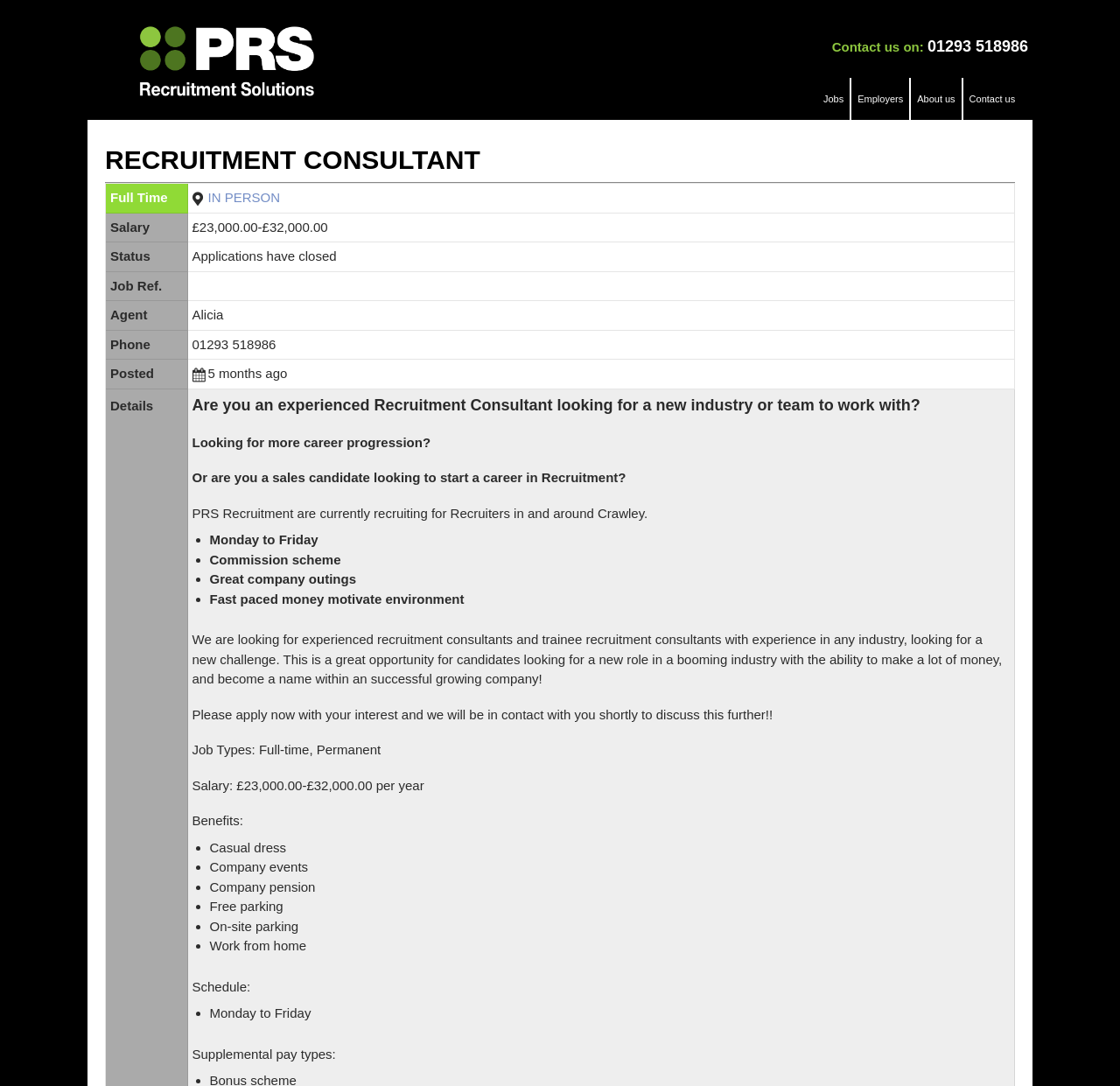Identify the bounding box coordinates for the UI element described as: "Contact us". The coordinates should be provided as four floats between 0 and 1: [left, top, right, bottom].

[0.86, 0.071, 0.912, 0.11]